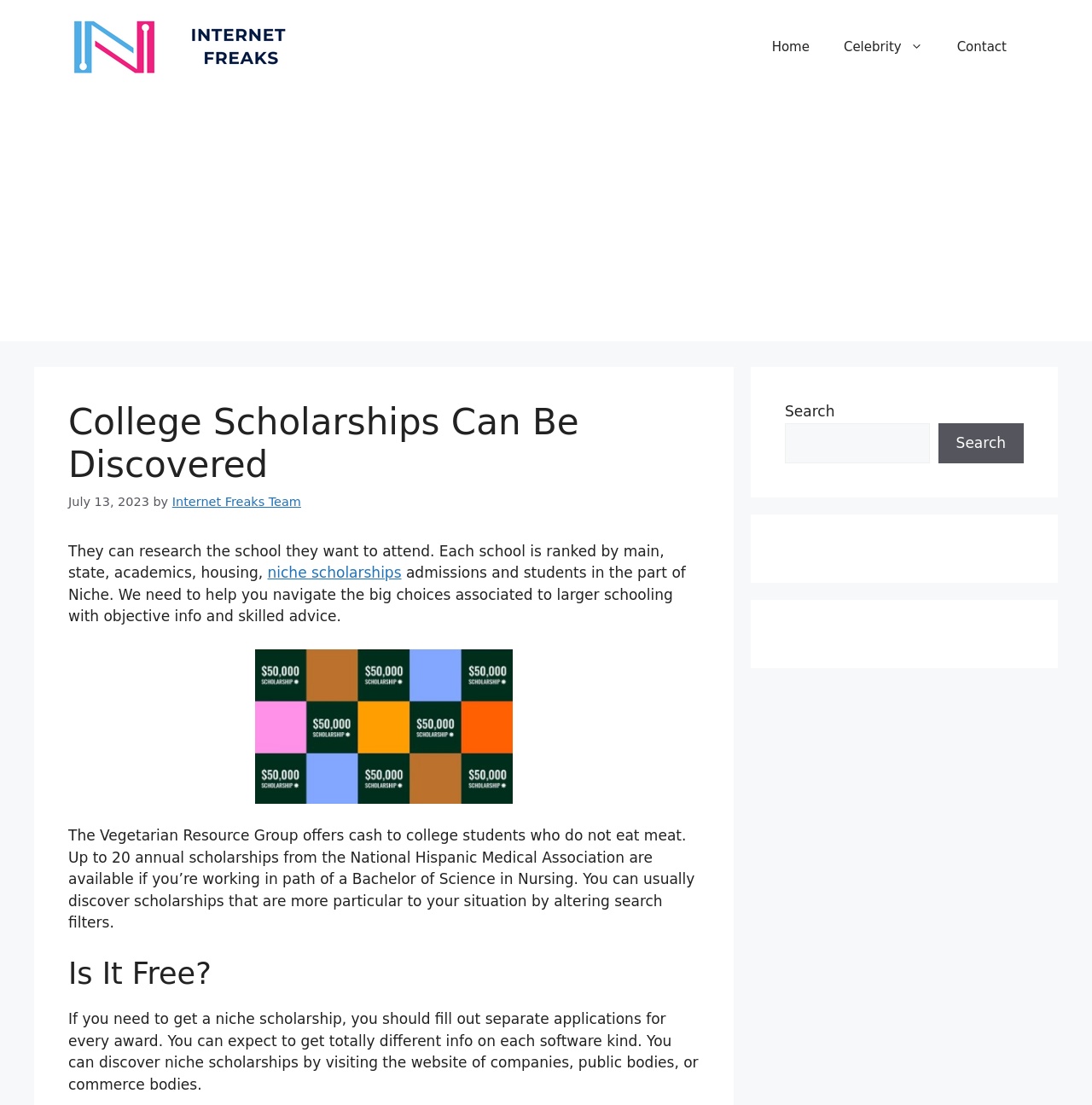Please provide the bounding box coordinates for the element that needs to be clicked to perform the instruction: "Search for something". The coordinates must consist of four float numbers between 0 and 1, formatted as [left, top, right, bottom].

[0.719, 0.383, 0.851, 0.419]